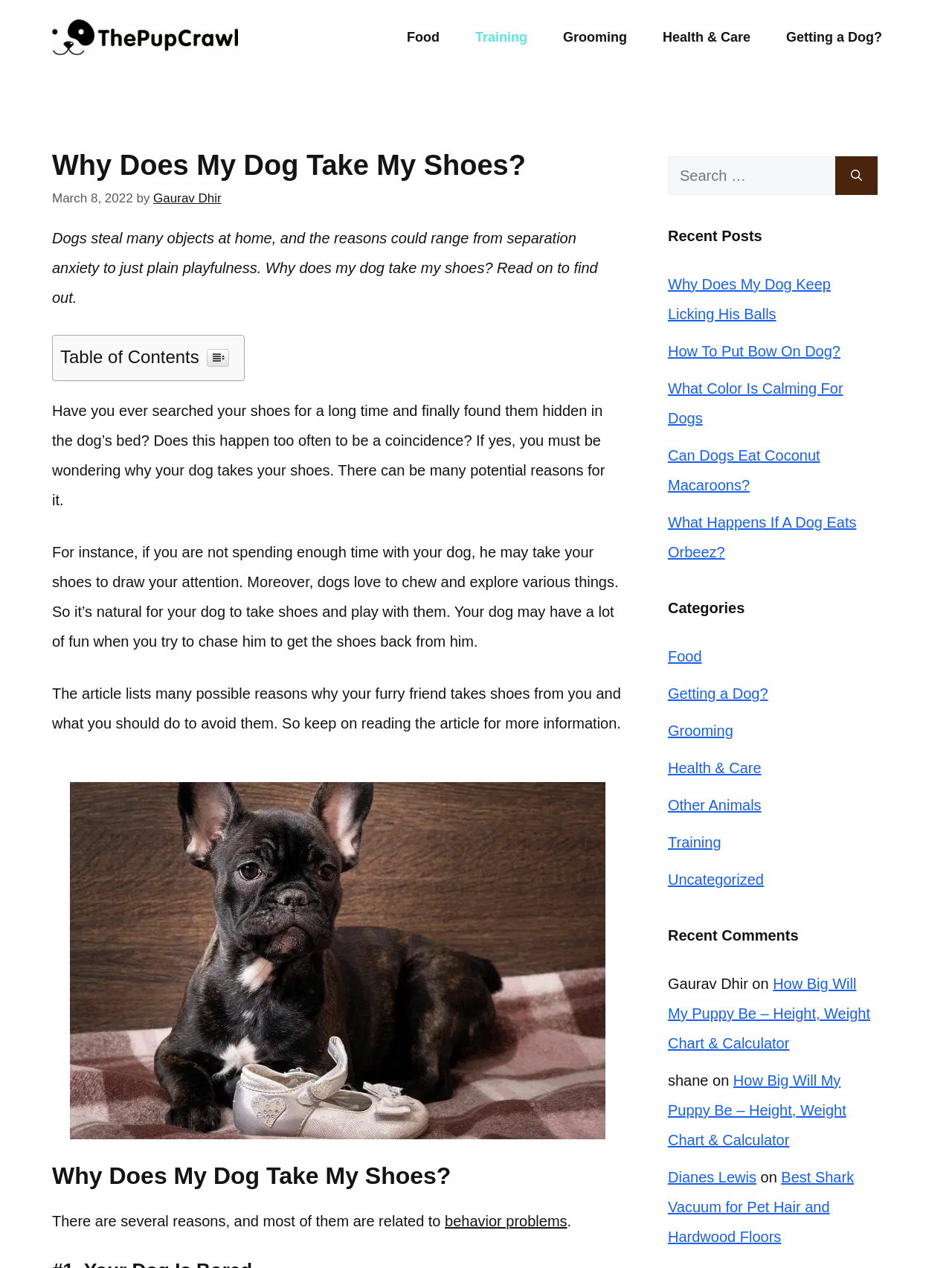Given the content of the image, can you provide a detailed answer to the question?
What is the purpose of the search box?

The search box is located in the top-right corner of the webpage, and its purpose can be inferred by reading the text 'Search for:' next to it. This suggests that users can enter keywords or phrases to search for relevant content on the website.